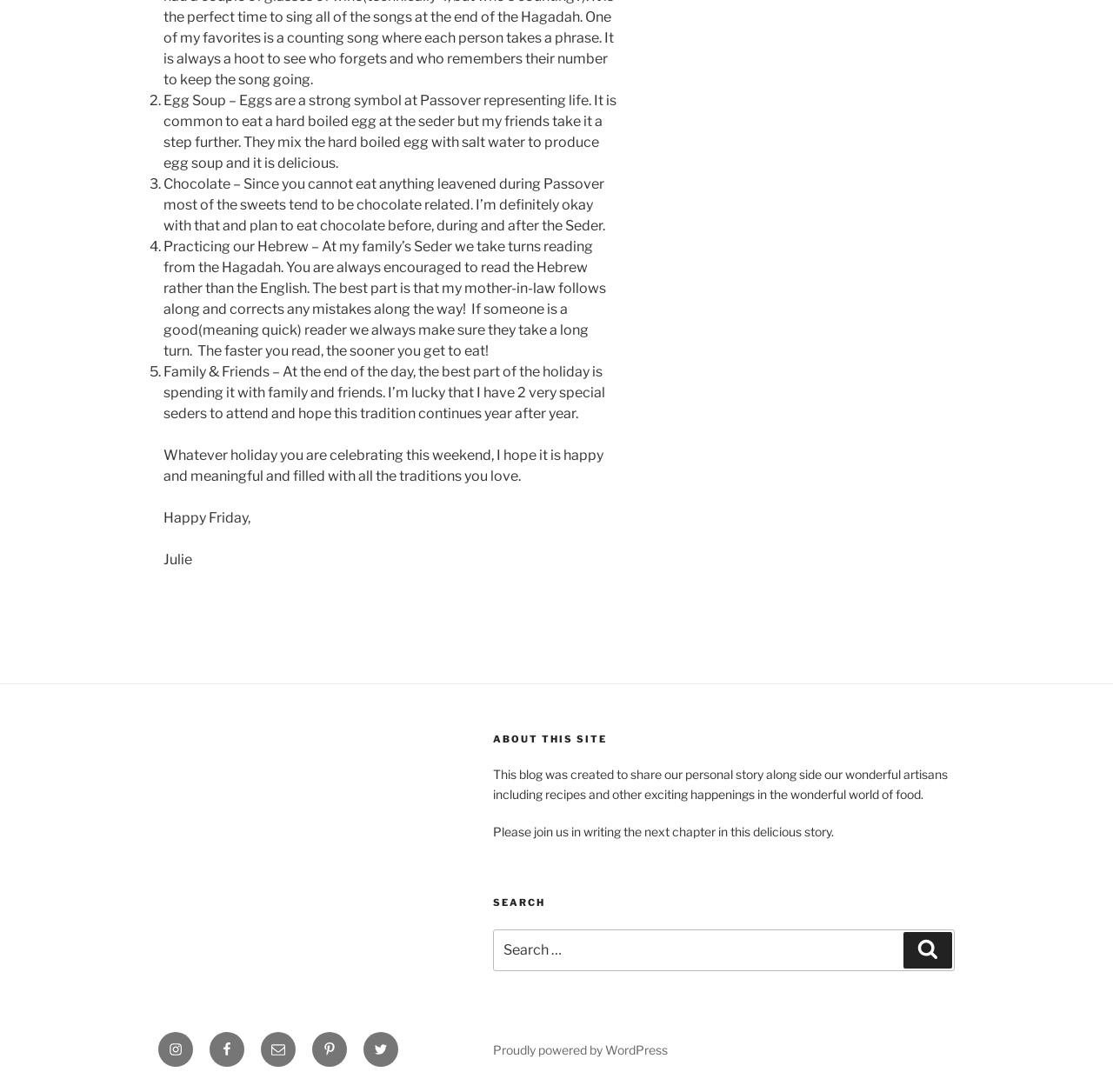Answer the question in a single word or phrase:
What is the significance of eggs in the Passover celebration?

They represent life